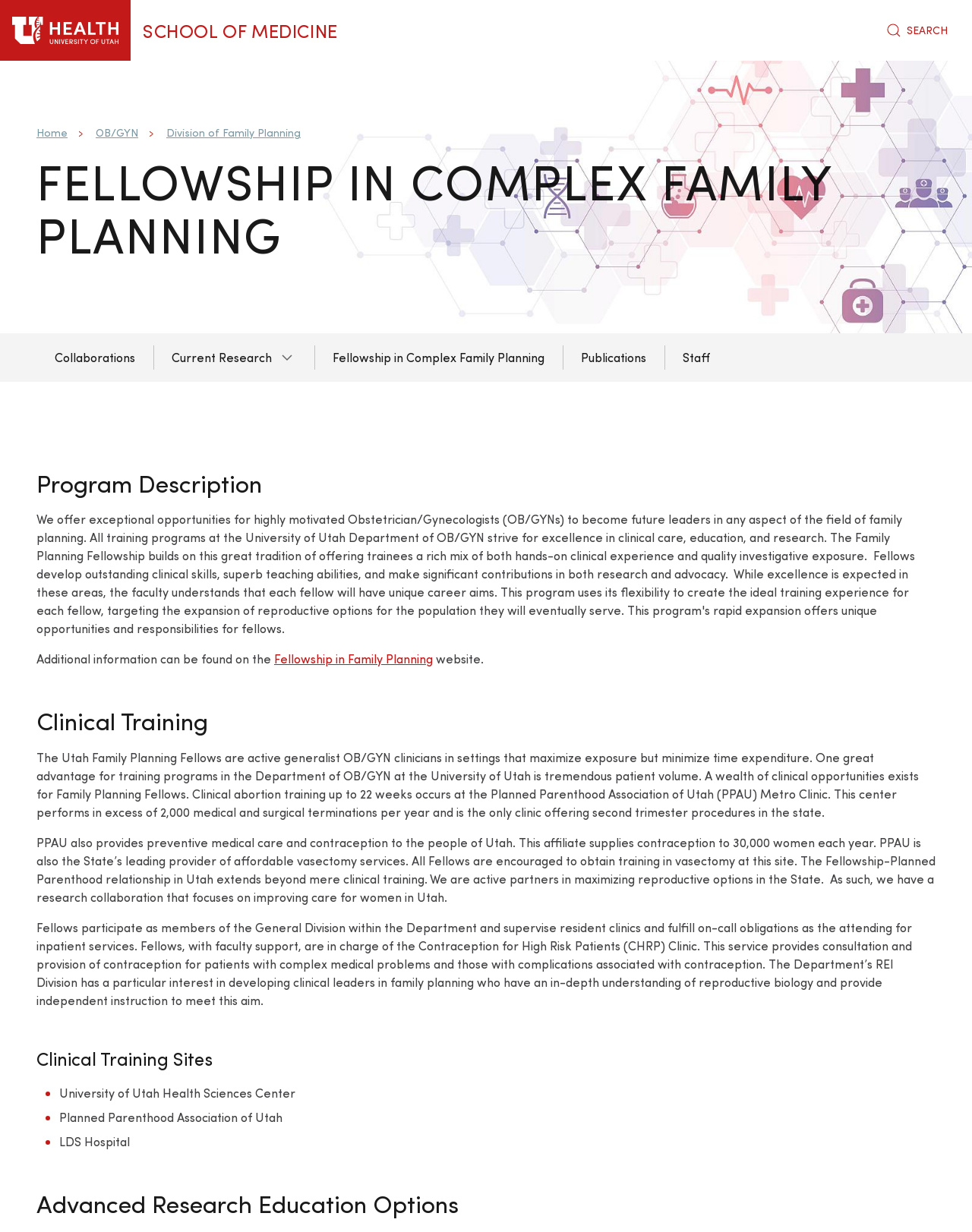Please give a succinct answer to the question in one word or phrase:
What is the focus of the research collaboration?

Improving care for women in Utah